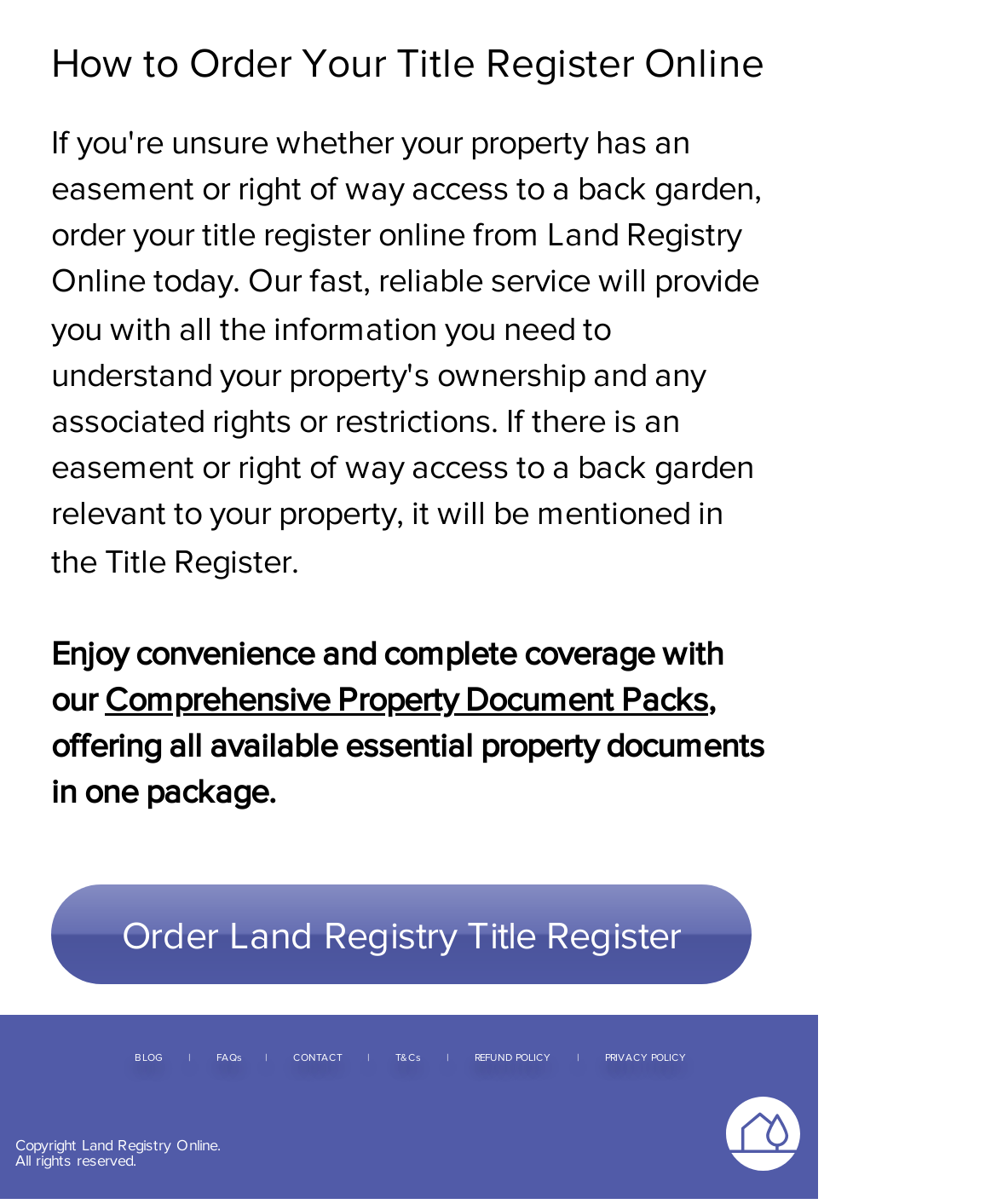What is the image at the bottom right corner of the page?
From the screenshot, supply a one-word or short-phrase answer.

House with a tree